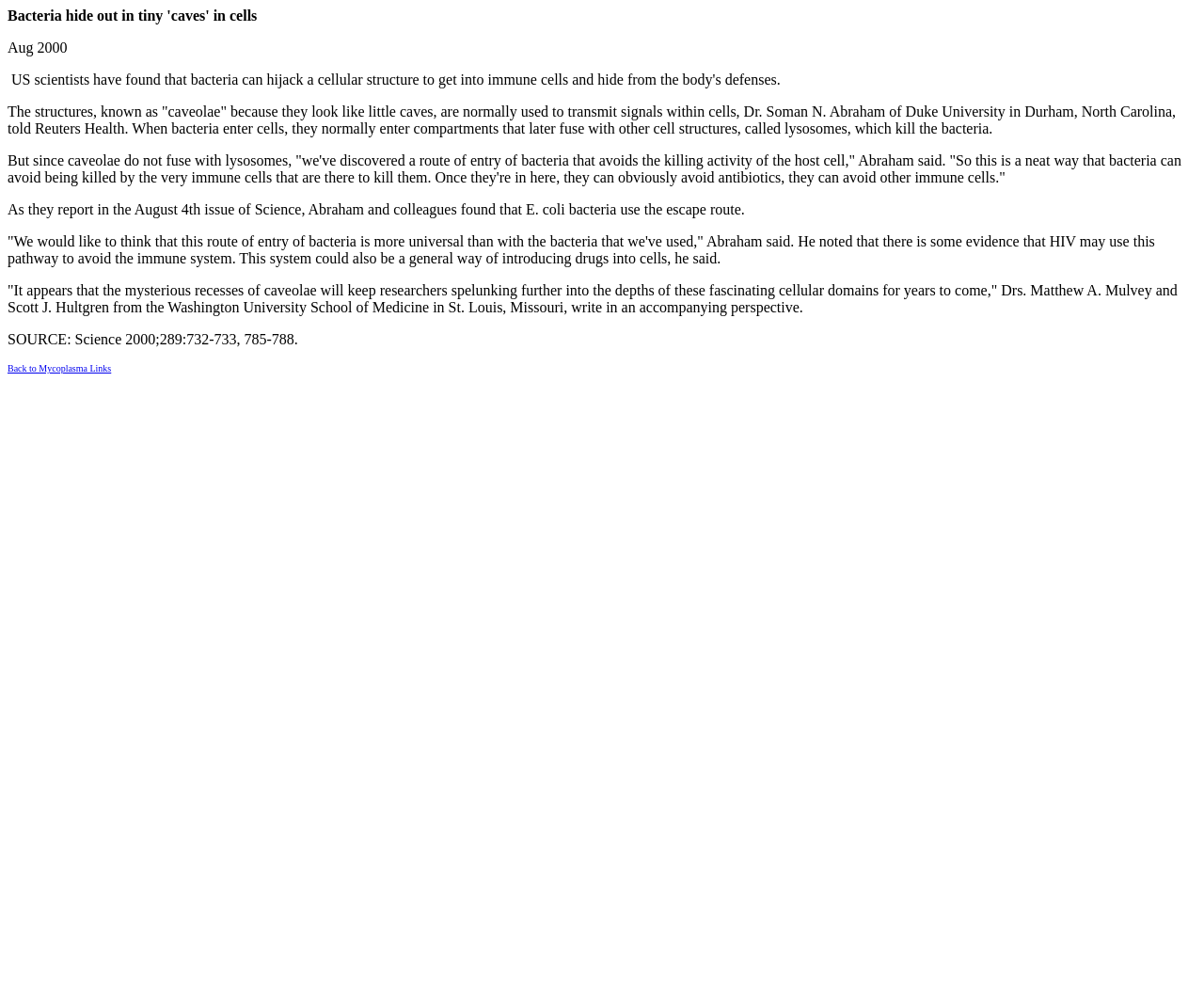Detail the webpage's structure and highlights in your description.

The webpage appears to be a news article or scientific report discussing the discovery of bacteria hiding in tiny structures called caveolae within cells. At the top of the page, there is a date "Aug 2000" indicating when the article was published. 

Below the date, there are several paragraphs of text that describe the research findings. The text explains that caveolae are normally used for signal transmission within cells, but bacteria have been found to use them as a route of entry to avoid being killed by the host cell's immune system. The text also mentions that this discovery could have implications for the introduction of drugs into cells and potentially even for understanding how HIV avoids the immune system.

To the right of the main text, there is a link labeled "Back to Mycoplasma Links" which appears to be a navigation element. At the bottom of the page, there is a source citation for the article, referencing a publication in Science magazine.

Overall, the webpage is densely packed with text, with no apparent images or other multimedia elements. The layout is straightforward, with the main text occupying the majority of the page and the link and source citation relegated to the right and bottom margins, respectively.